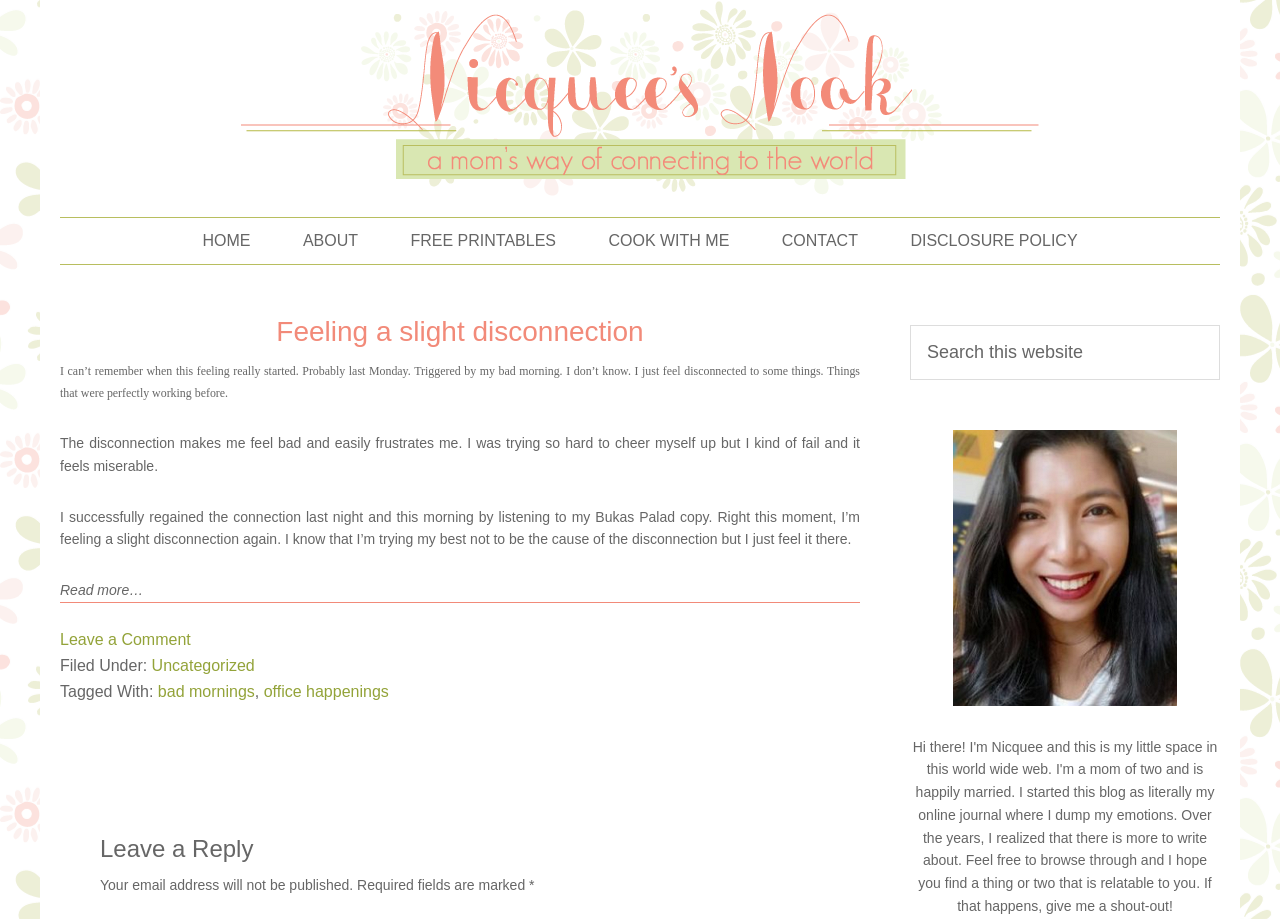Provide the bounding box coordinates in the format (top-left x, top-left y, bottom-right x, bottom-right y). All values are floating point numbers between 0 and 1. Determine the bounding box coordinate of the UI element described as: Cook with Me

[0.457, 0.237, 0.589, 0.287]